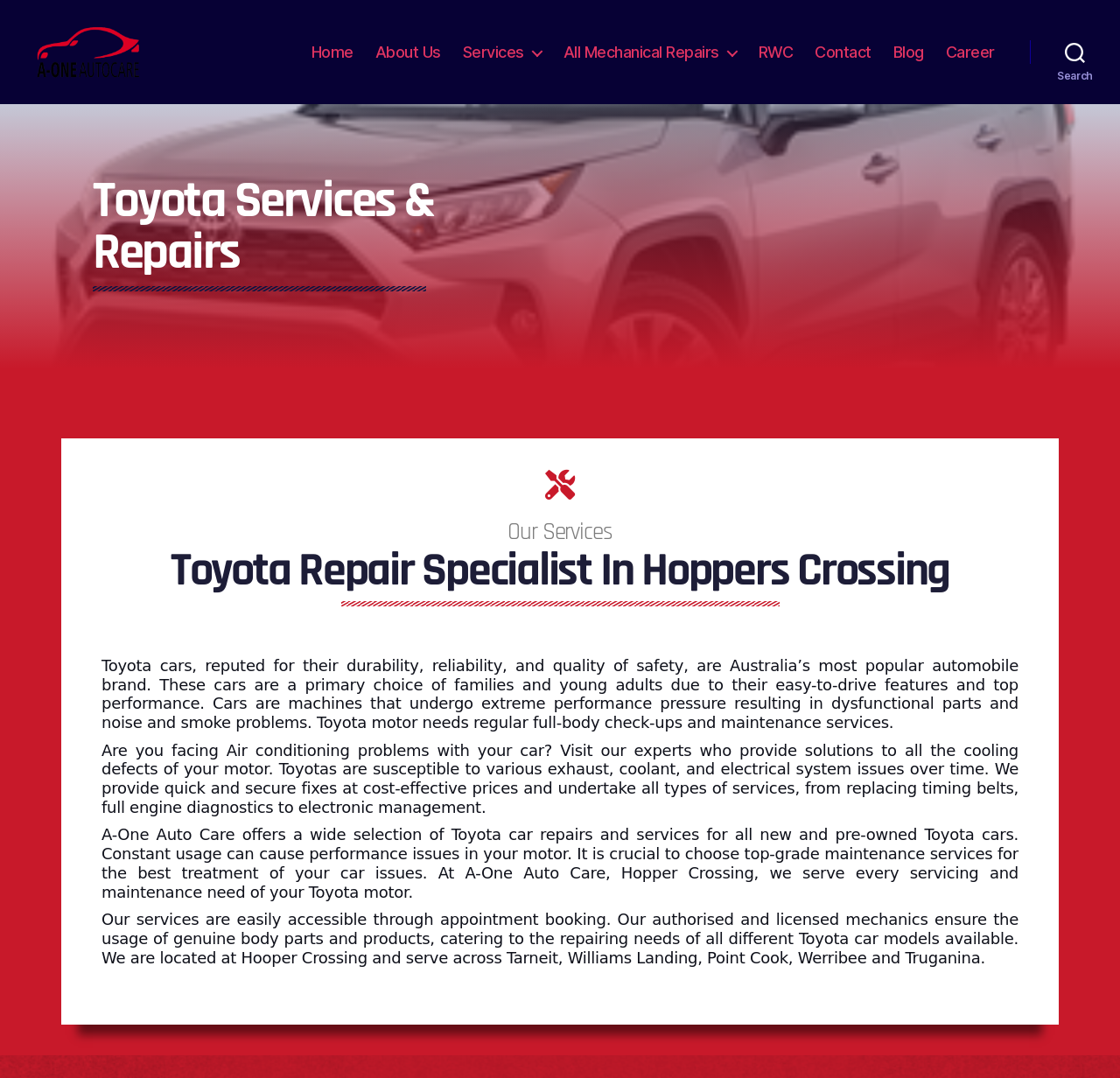What is the purpose of regular full-body check-ups for Toyota cars?
Look at the image and construct a detailed response to the question.

The purpose of regular full-body check-ups for Toyota cars can be inferred from the text content on the webpage, which mentions that Toyota cars are machines that undergo extreme performance pressure resulting in dysfunctional parts and noise and smoke problems, and that regular full-body check-ups and maintenance services are necessary to maintain their performance and safety.